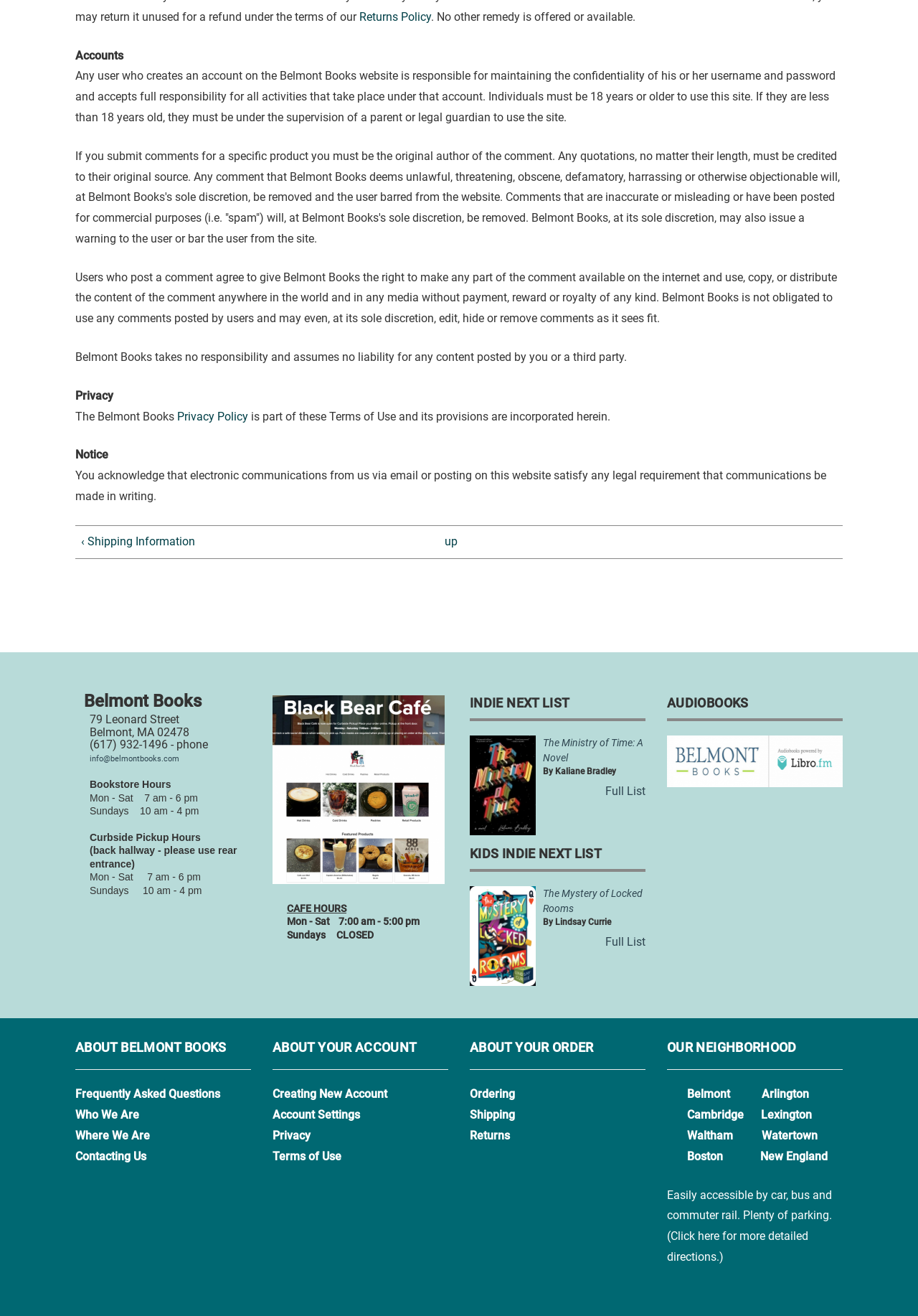Find the bounding box coordinates of the element to click in order to complete this instruction: "Click on 'Returns Policy'". The bounding box coordinates must be four float numbers between 0 and 1, denoted as [left, top, right, bottom].

[0.391, 0.007, 0.47, 0.018]